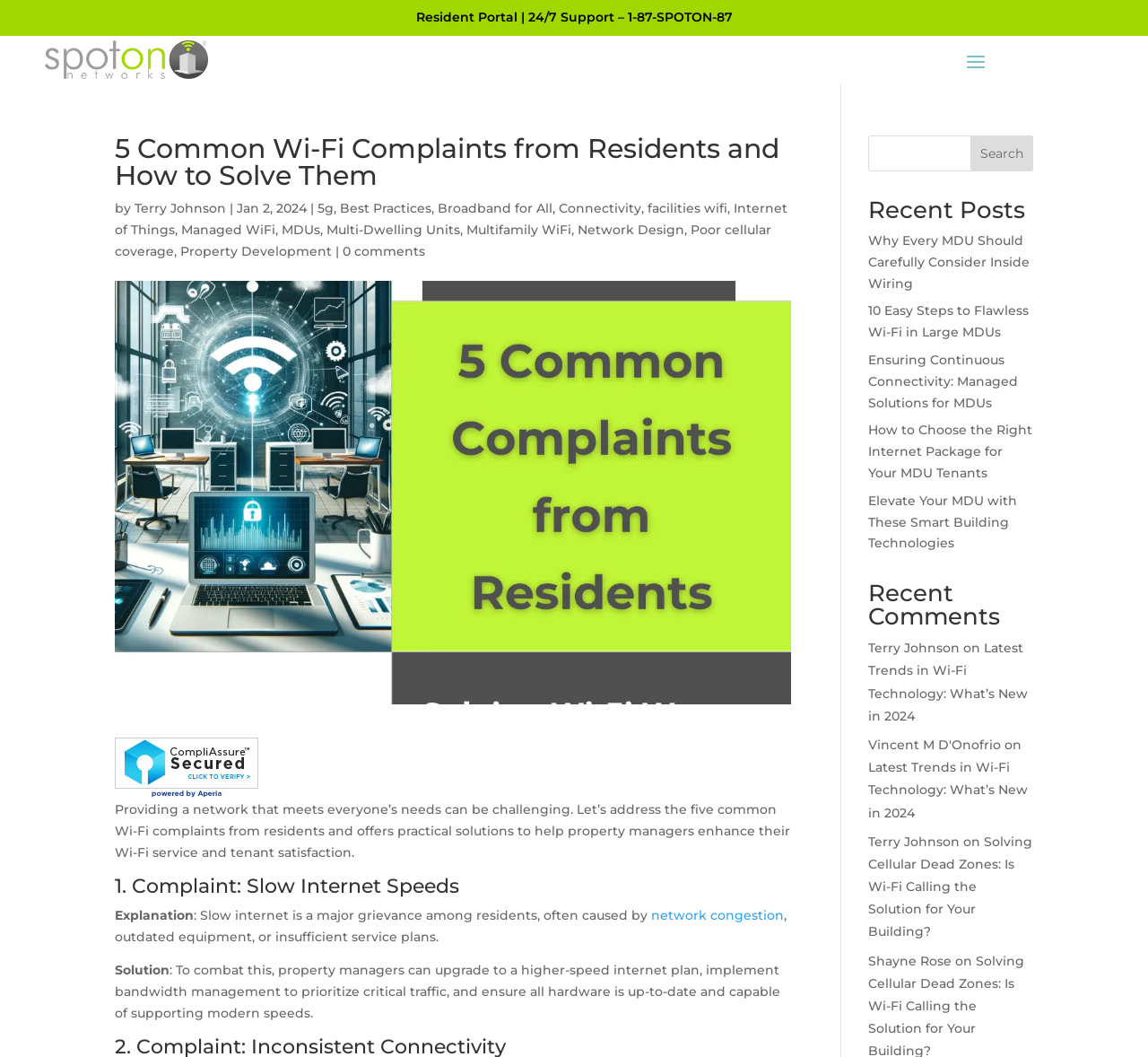What is the author of the first article?
Answer with a single word or short phrase according to what you see in the image.

Terry Johnson